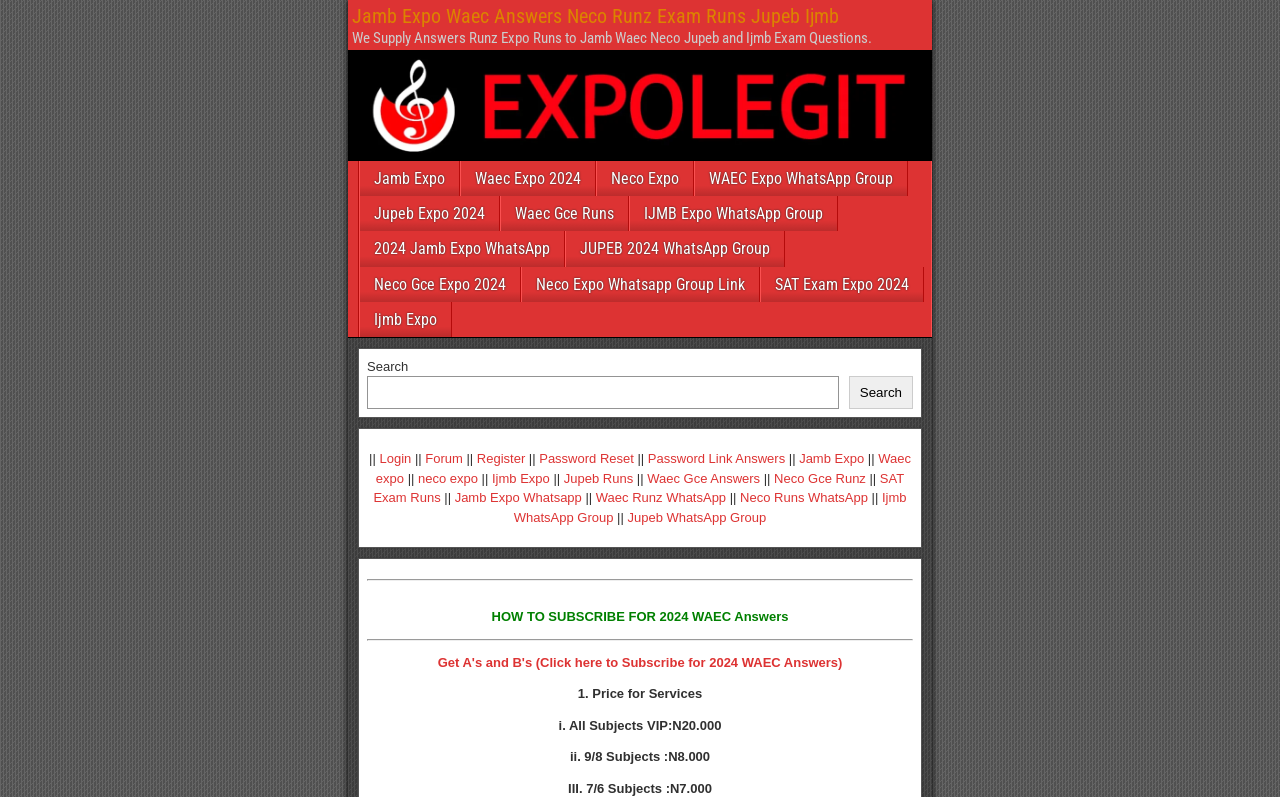Could you find the bounding box coordinates of the clickable area to complete this instruction: "Read the news"?

None